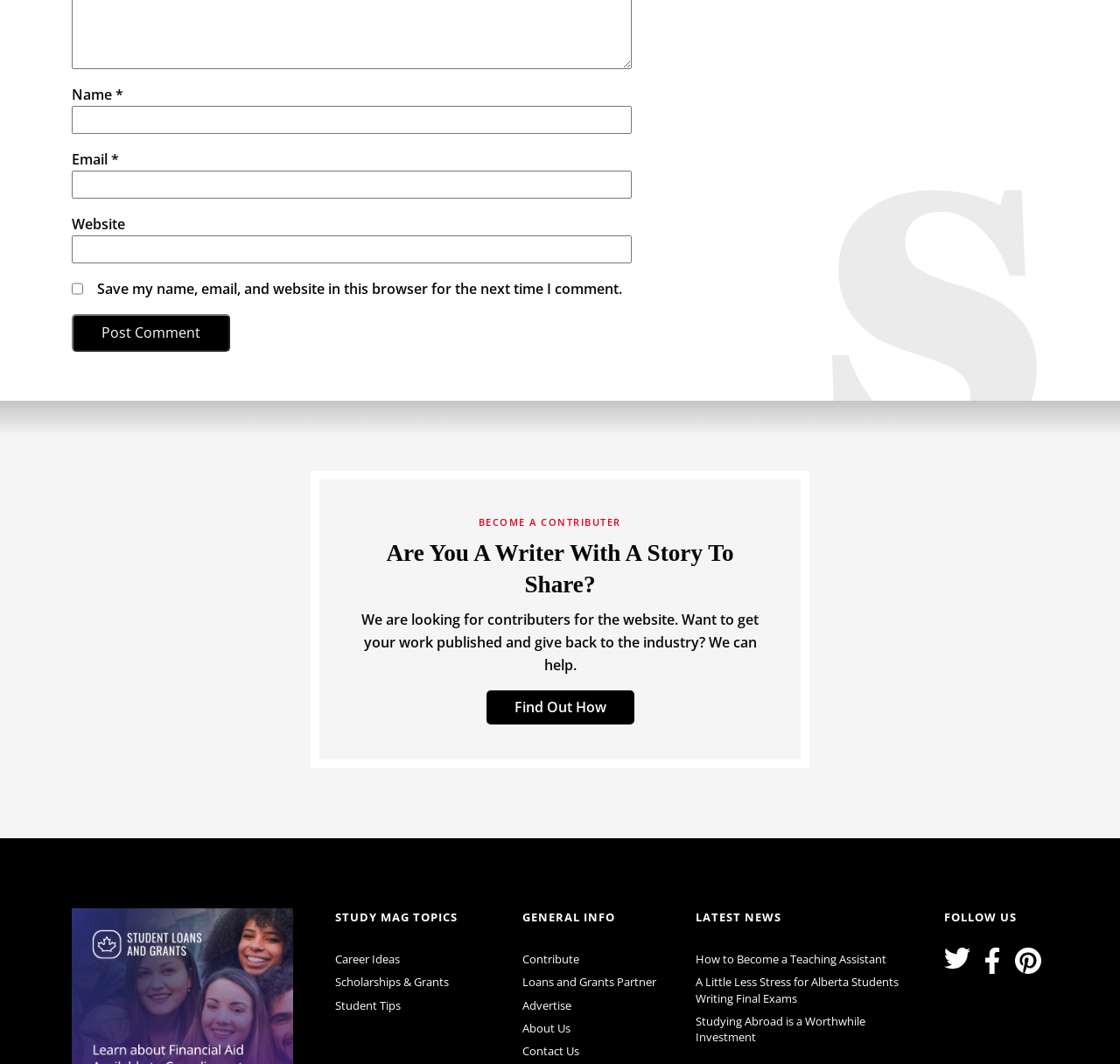Pinpoint the bounding box coordinates of the clickable area necessary to execute the following instruction: "Follow on Facebook". The coordinates should be given as four float numbers between 0 and 1, namely [left, top, right, bottom].

[0.843, 0.891, 0.873, 0.915]